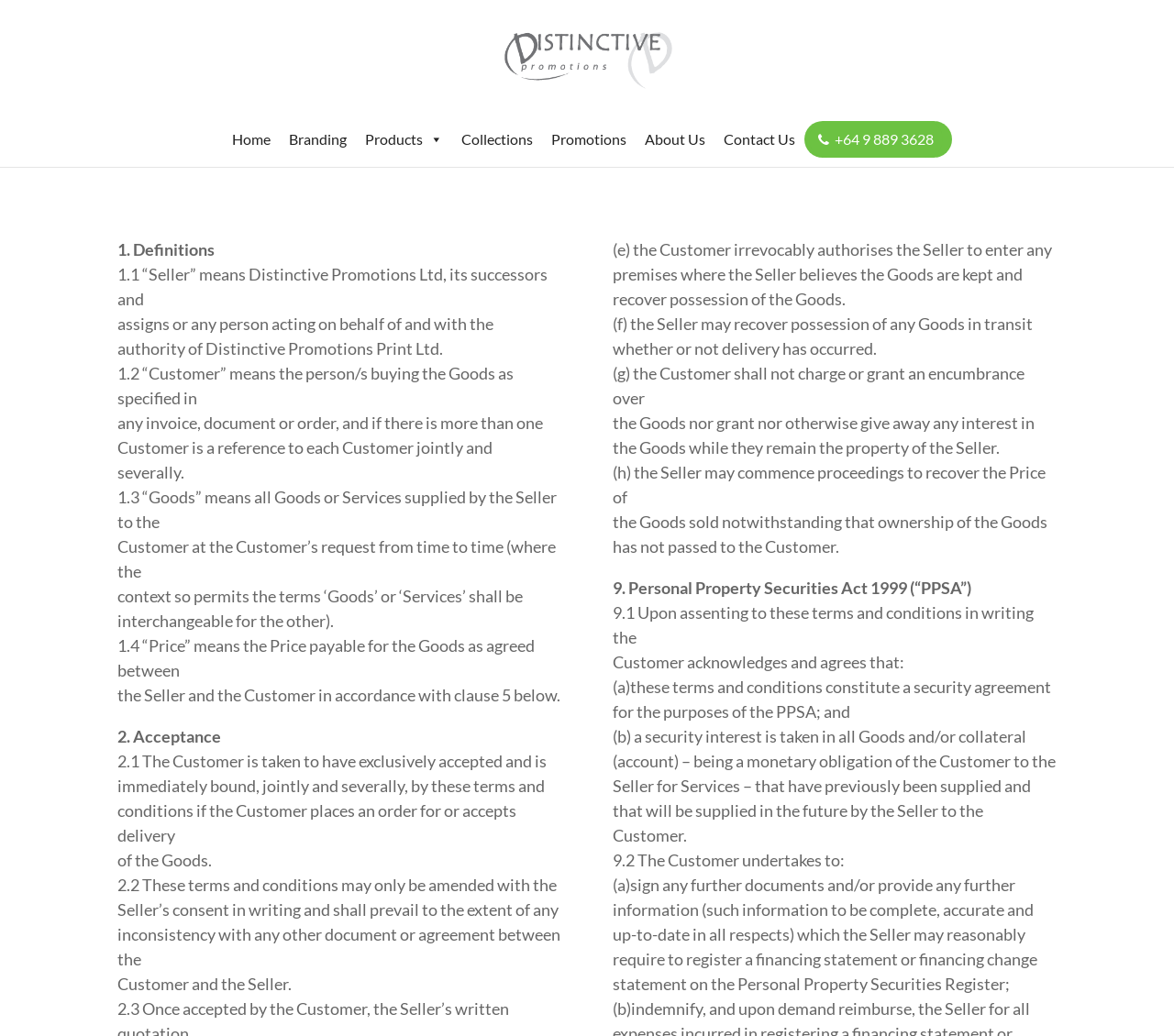Determine the bounding box coordinates of the section to be clicked to follow the instruction: "Click on 'Home'". The coordinates should be given as four float numbers between 0 and 1, formatted as [left, top, right, bottom].

[0.189, 0.117, 0.238, 0.152]